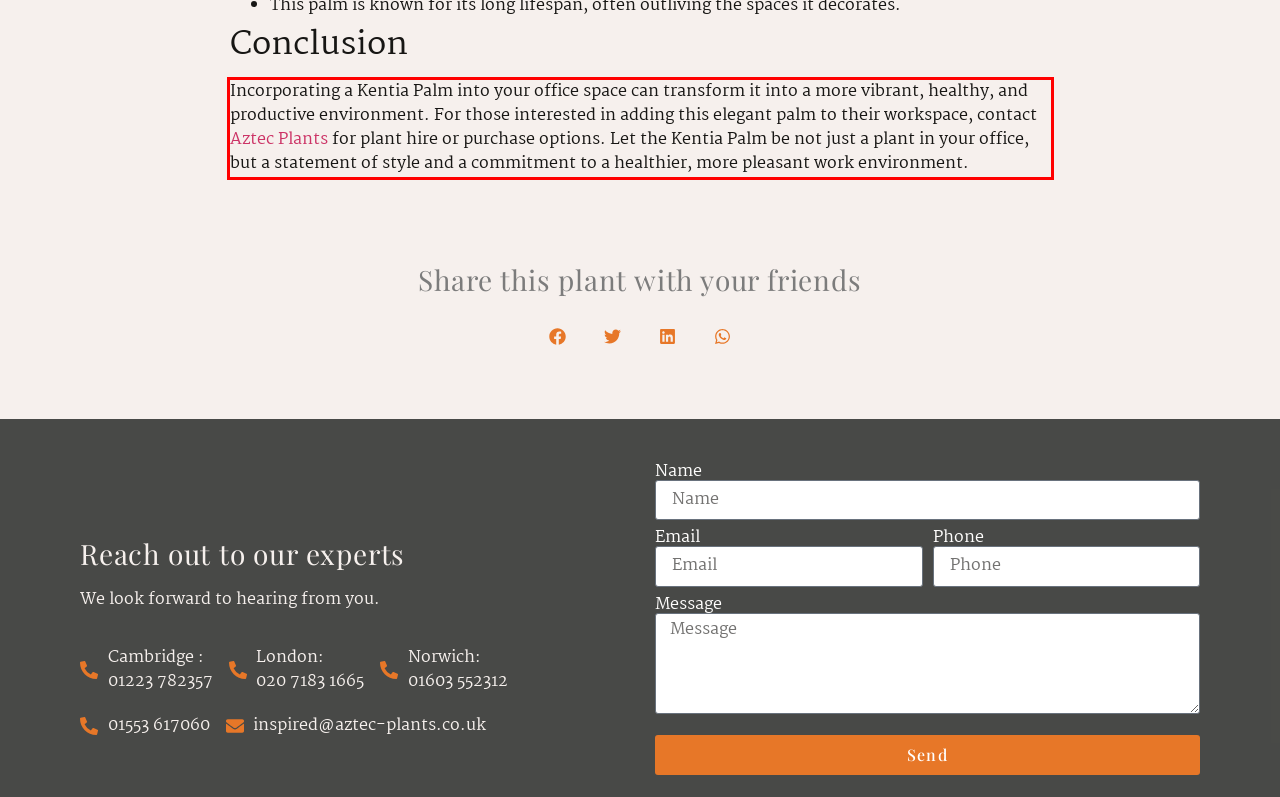Given a webpage screenshot, locate the red bounding box and extract the text content found inside it.

Incorporating a Kentia Palm into your office space can transform it into a more vibrant, healthy, and productive environment. For those interested in adding this elegant palm to their workspace, contact Aztec Plants for plant hire or purchase options. Let the Kentia Palm be not just a plant in your office, but a statement of style and a commitment to a healthier, more pleasant work environment.